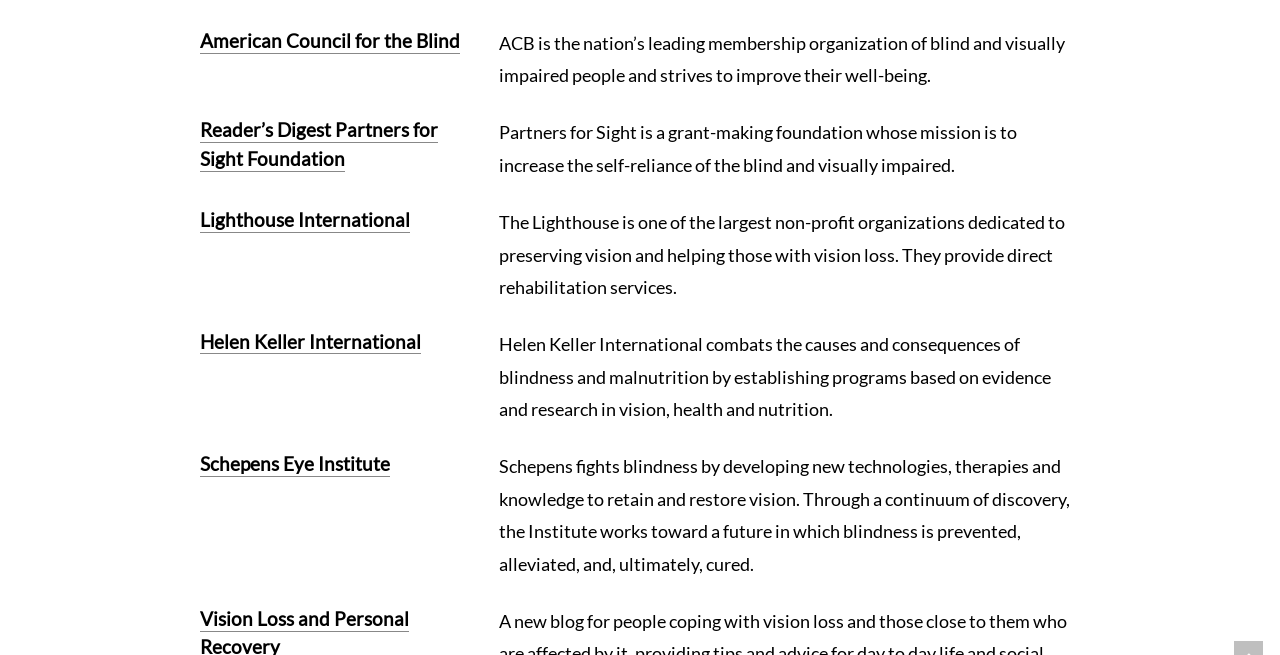Highlight the bounding box of the UI element that corresponds to this description: "Donate".

[0.156, 0.534, 0.207, 0.573]